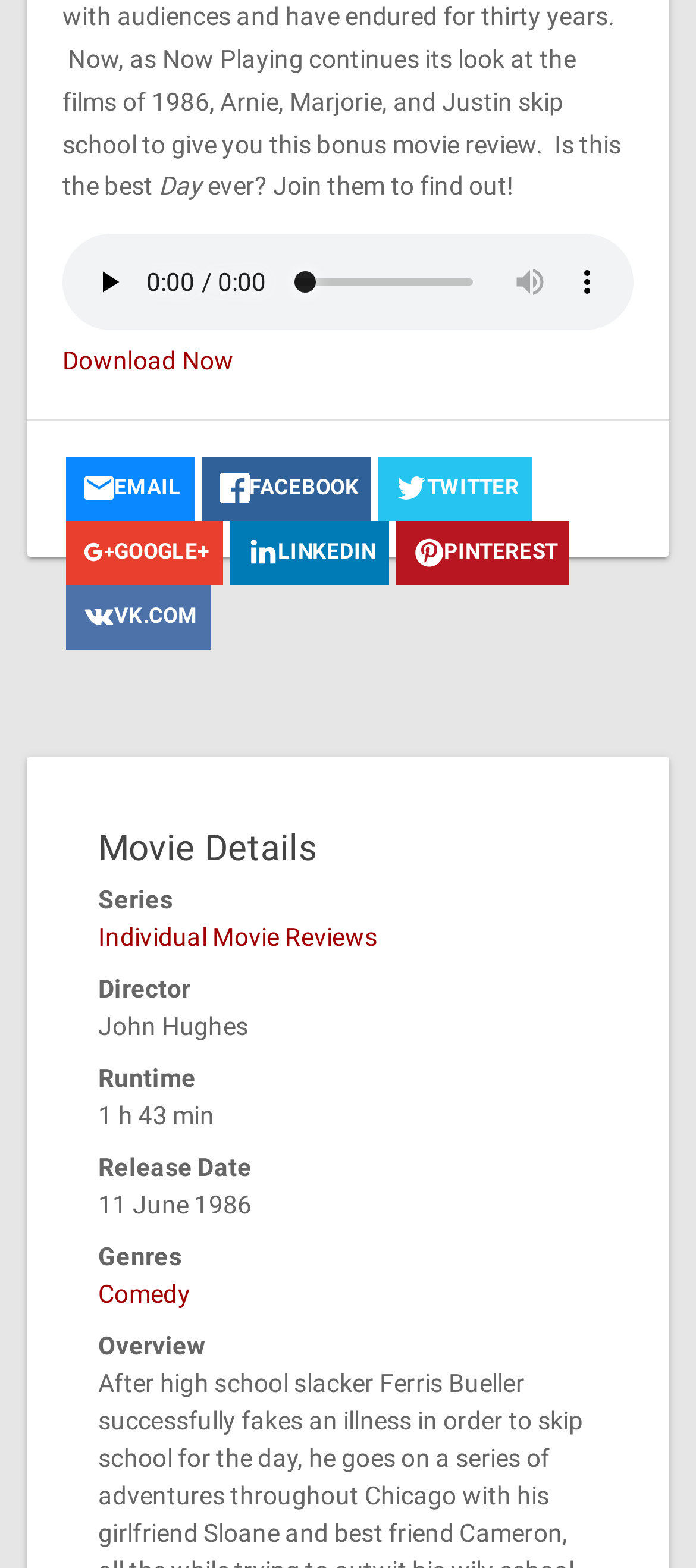What is the genre of the movie?
From the image, provide a succinct answer in one word or a short phrase.

Comedy